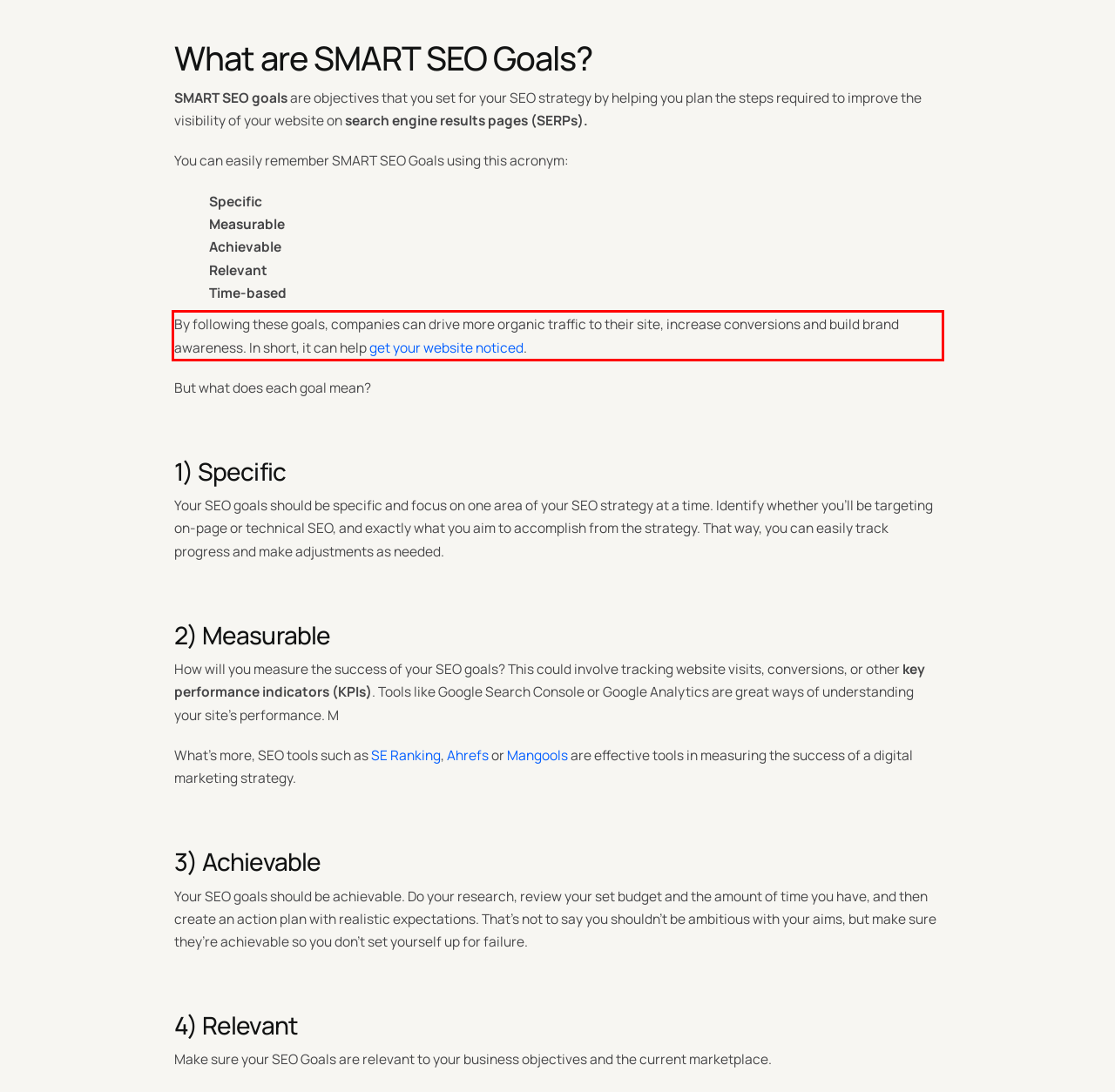The screenshot you have been given contains a UI element surrounded by a red rectangle. Use OCR to read and extract the text inside this red rectangle.

By following these goals, companies can drive more organic traffic to their site, increase conversions and build brand awareness. In short, it can help get your website noticed.